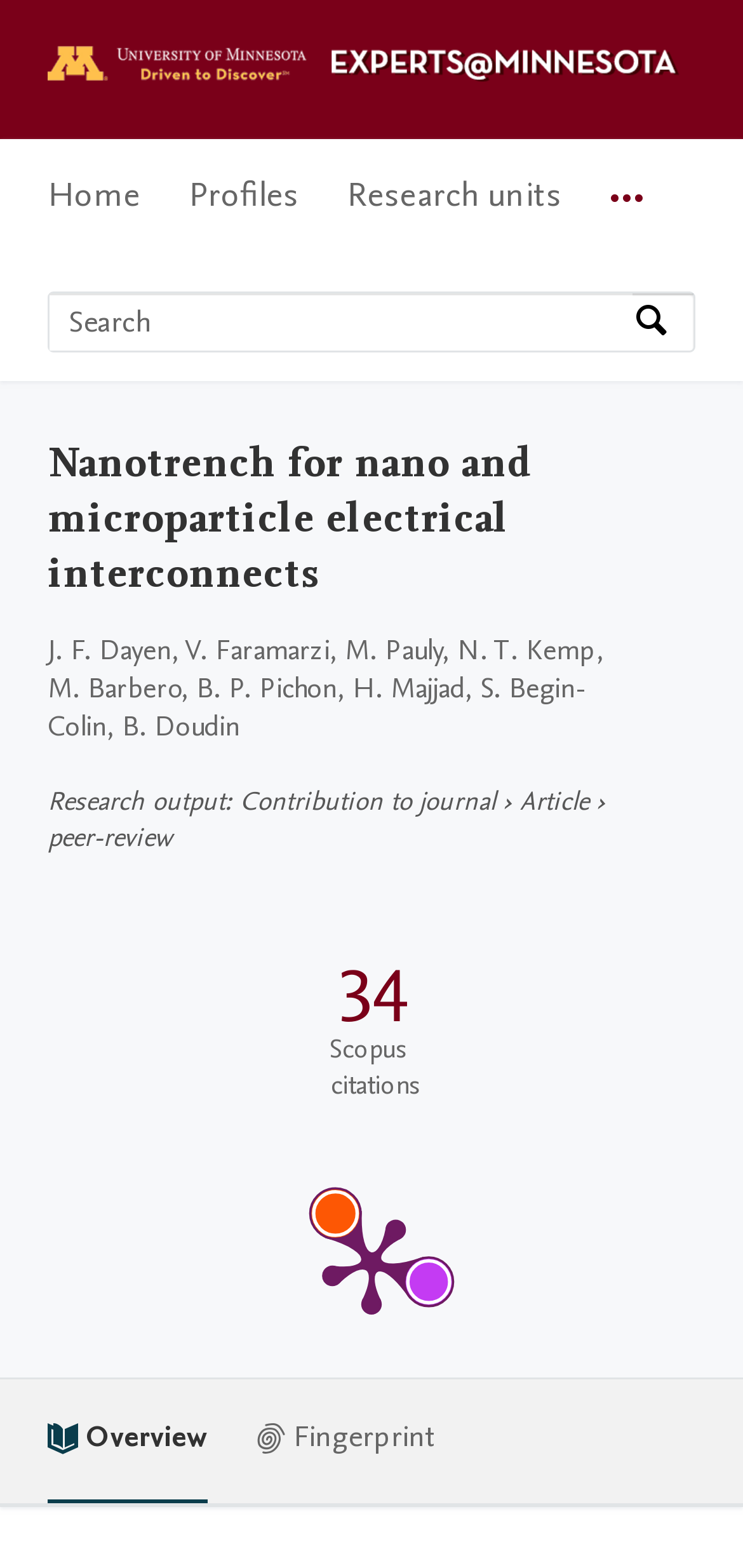Answer in one word or a short phrase: 
How many Scopus citations are there?

34